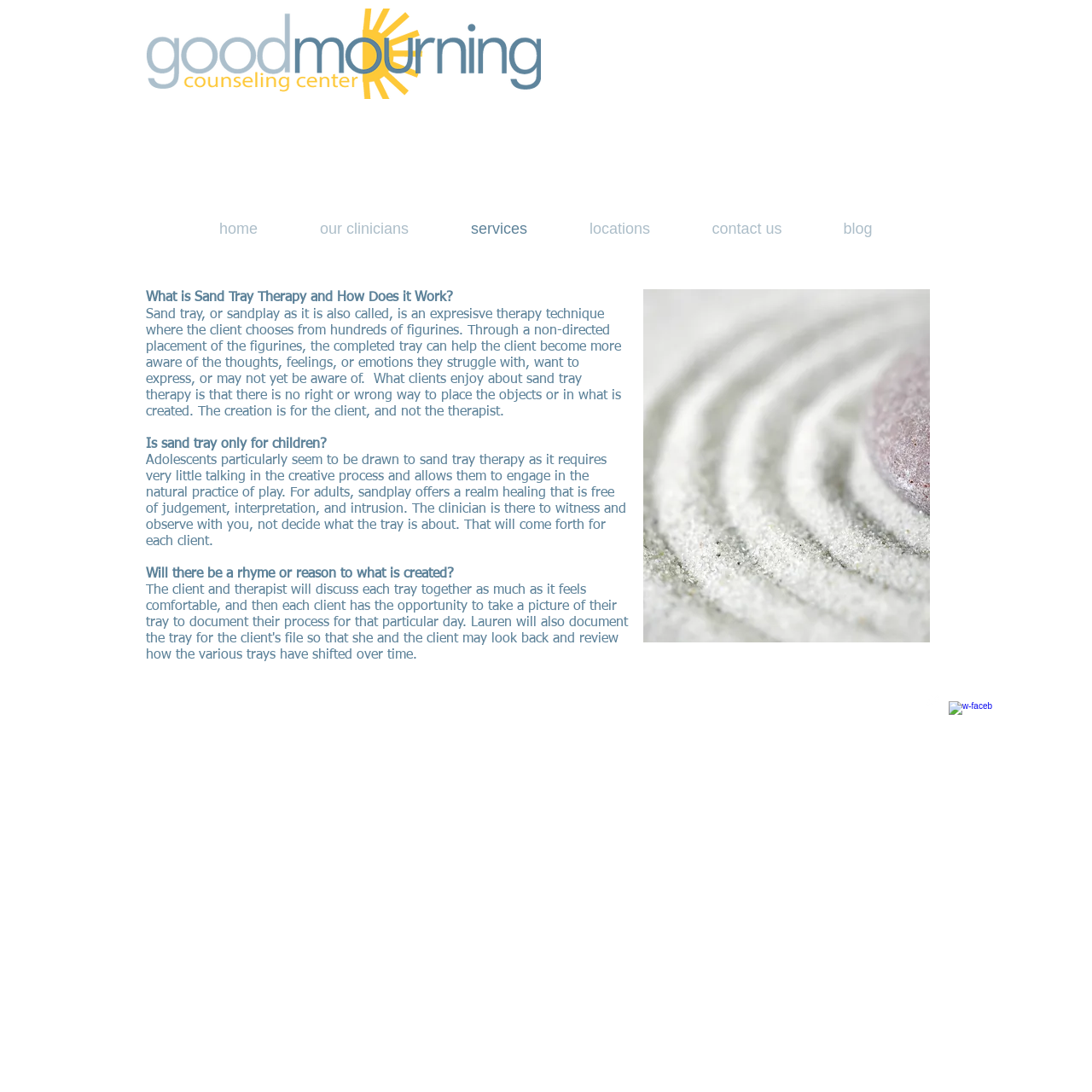Determine the bounding box coordinates of the UI element described below. Use the format (top-left x, top-left y, bottom-right x, bottom-right y) with floating point numbers between 0 and 1: contact us

[0.624, 0.191, 0.744, 0.228]